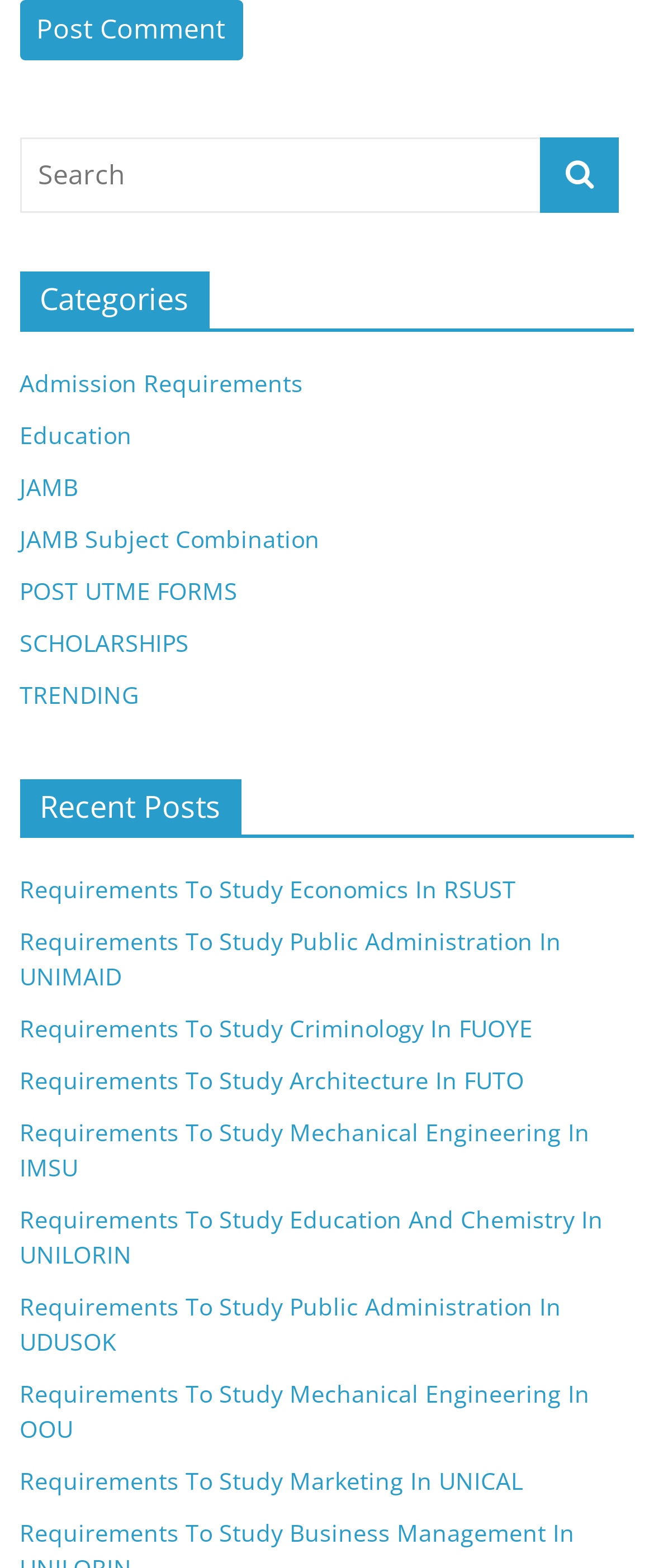Provide a single word or phrase to answer the given question: 
How many categories are listed?

7